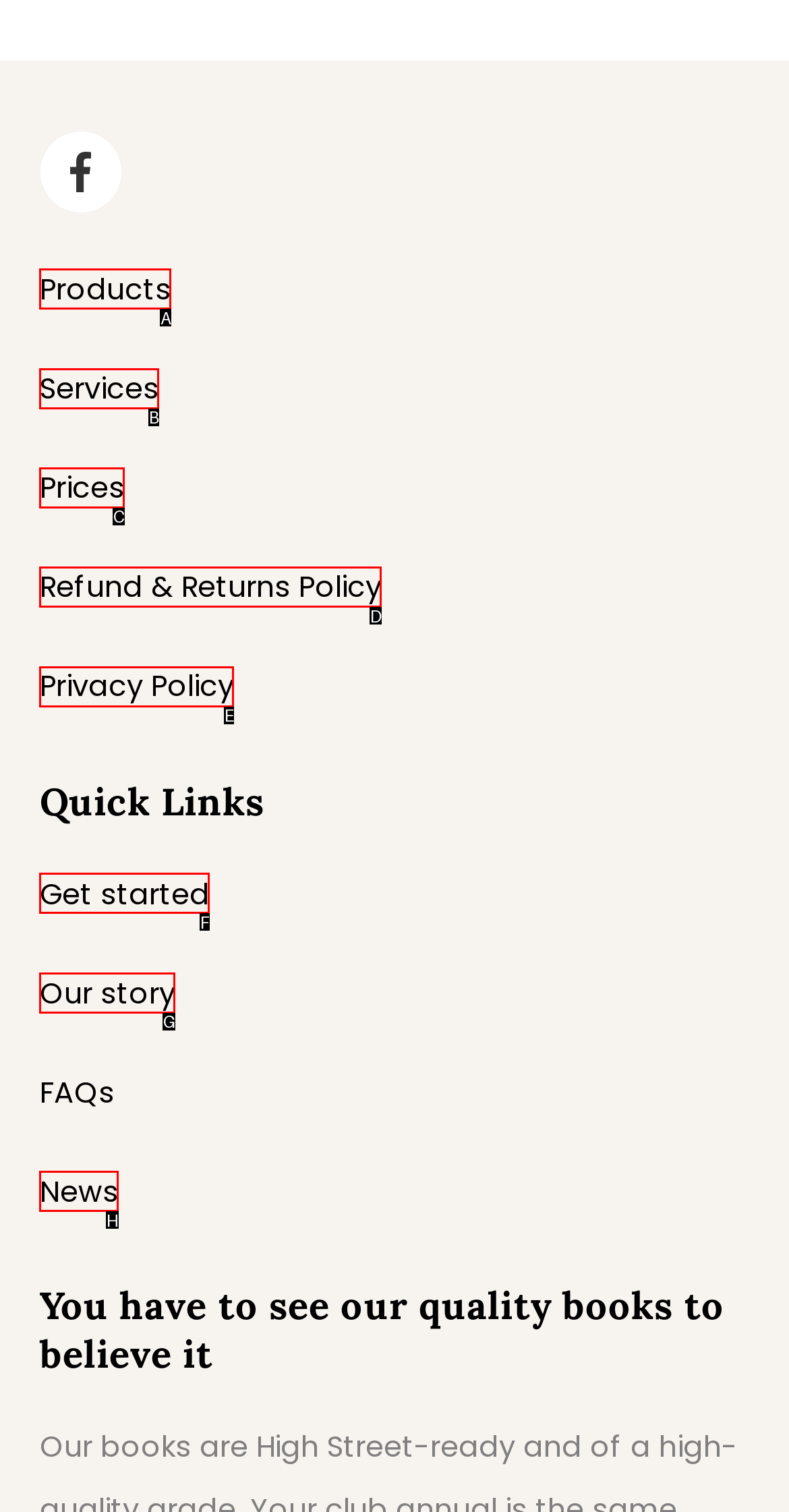Tell me which one HTML element best matches the description: News Answer with the option's letter from the given choices directly.

H